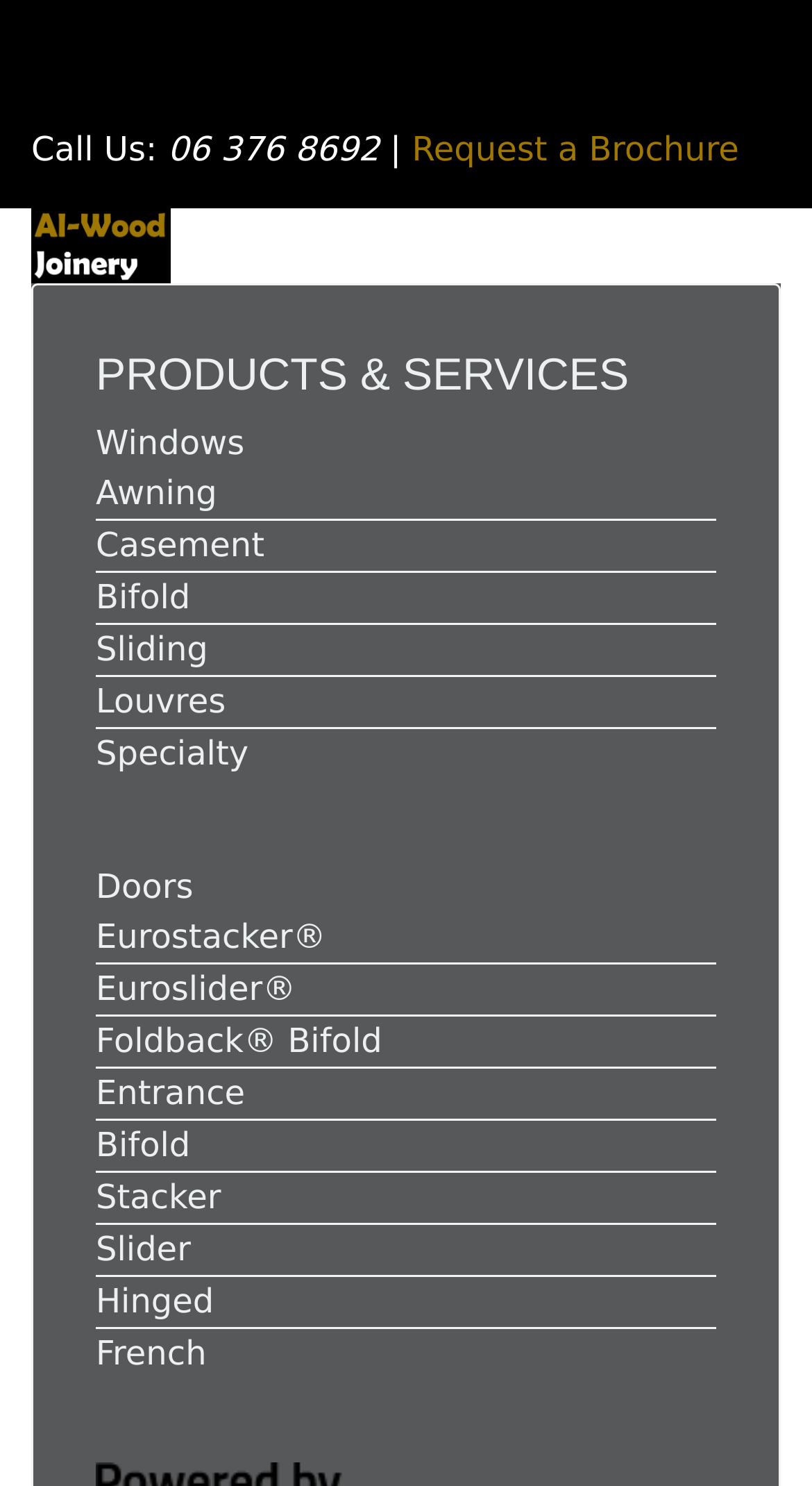Offer a comprehensive description of the webpage’s content and structure.

The webpage is titled "Home" and appears to be a company's homepage, likely for Alwood Joinrey. At the top left, there is a "Menu" link, followed by a "Call Us" section with a phone number "06 376 8692" and a link to "Request a Brochure". 

Below this section, there is a link to "Alwood Joinrey" accompanied by an image, likely the company's logo. 

The main content of the page is divided into sections, with a prominent heading "PRODUCTS & SERVICES" in the middle of the page. Under this heading, there are multiple links to various products and services, including "Windows", "Awning", "Casement", "Bifold", "Sliding", "Louvres", "Specialty", "Doors", "Eurostacker®", "Euroslider®", "Foldback® Bifold", "Entrance", "Bifold", "Stacker", "Slider", "Hinged", and "French". These links are arranged in a vertical list, with some empty space in between.